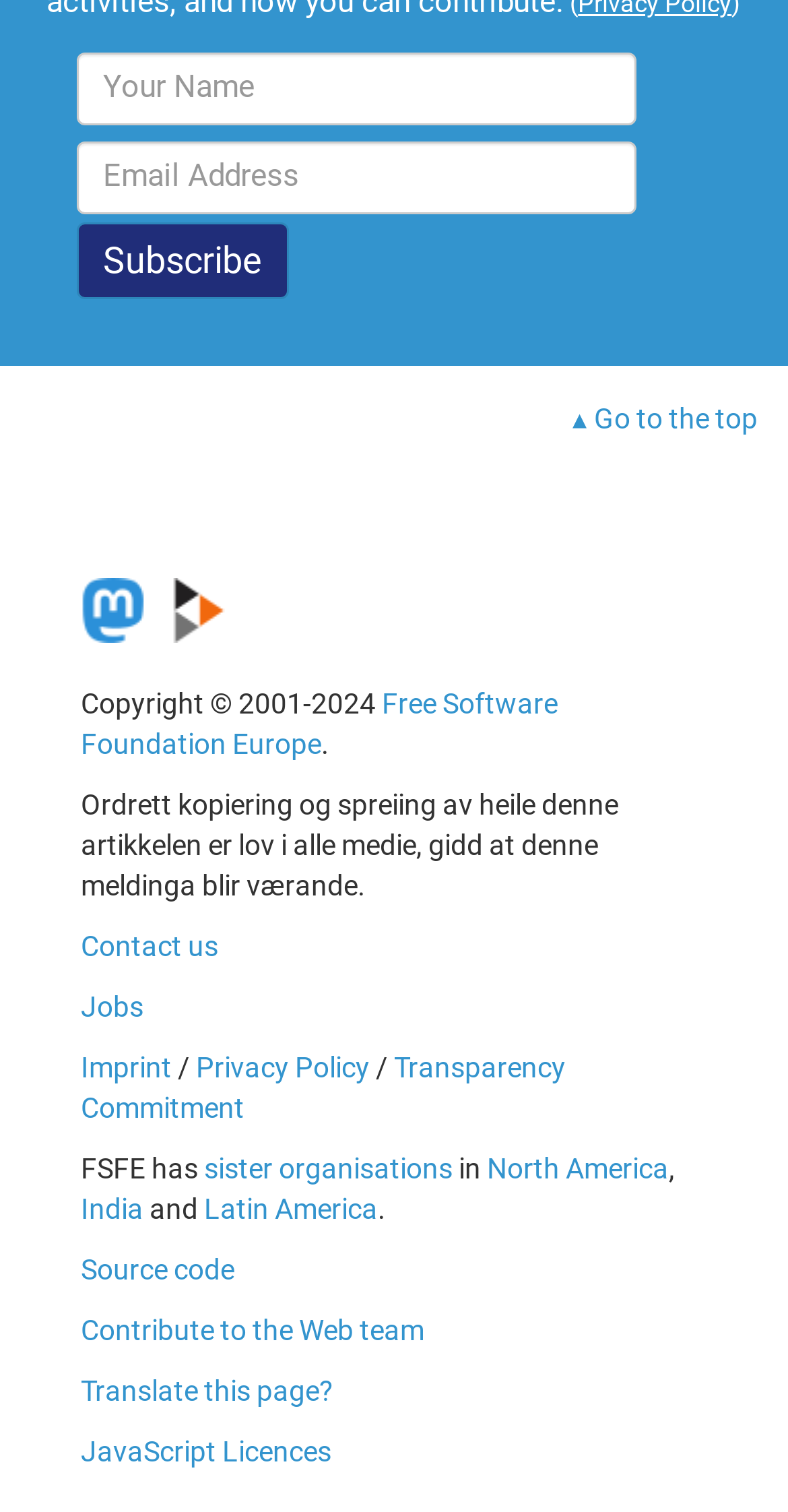Provide a brief response using a word or short phrase to this question:
How many links are there in the footer?

11